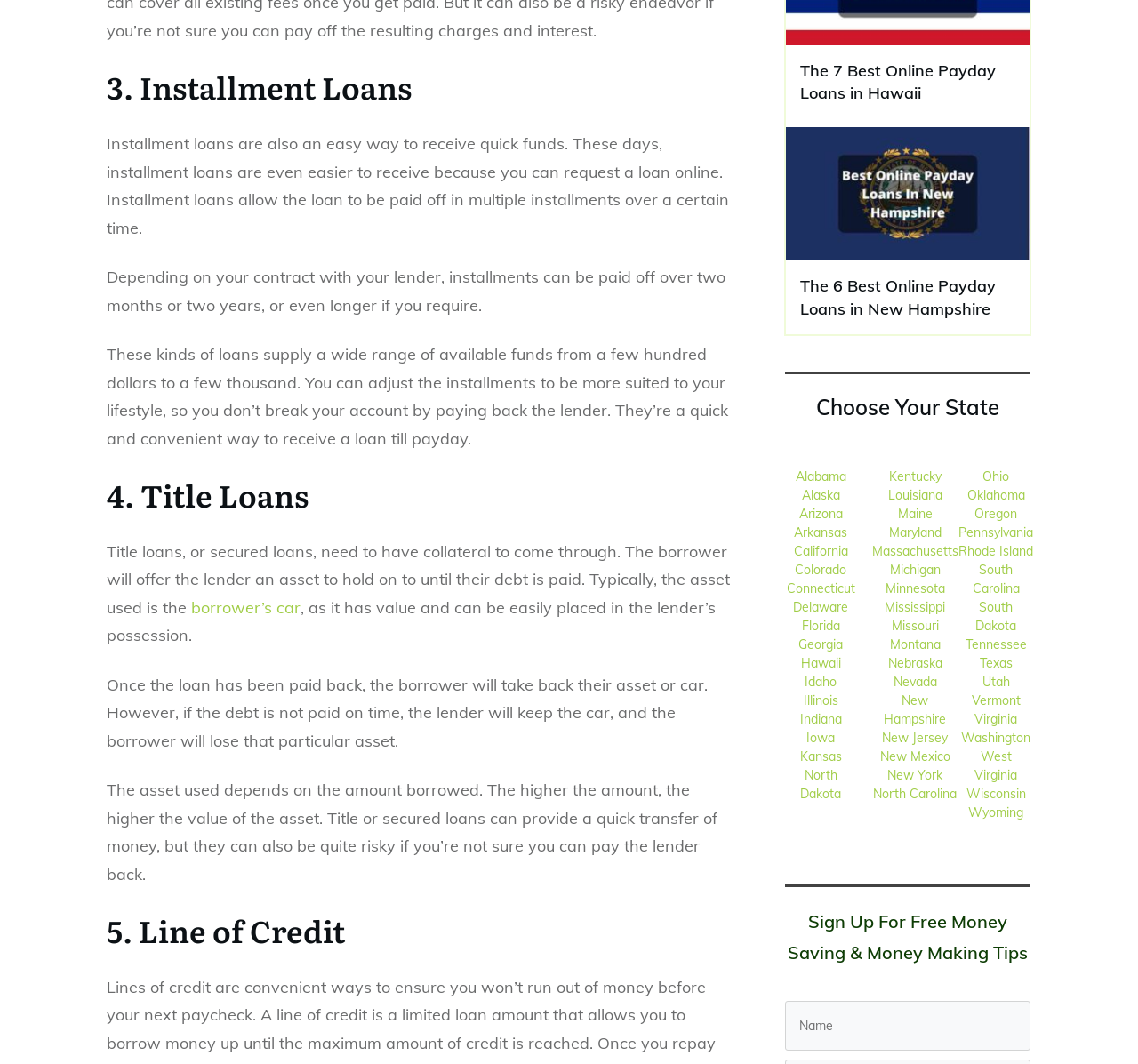How many types of loans are discussed on the webpage?
Based on the image, give a one-word or short phrase answer.

5